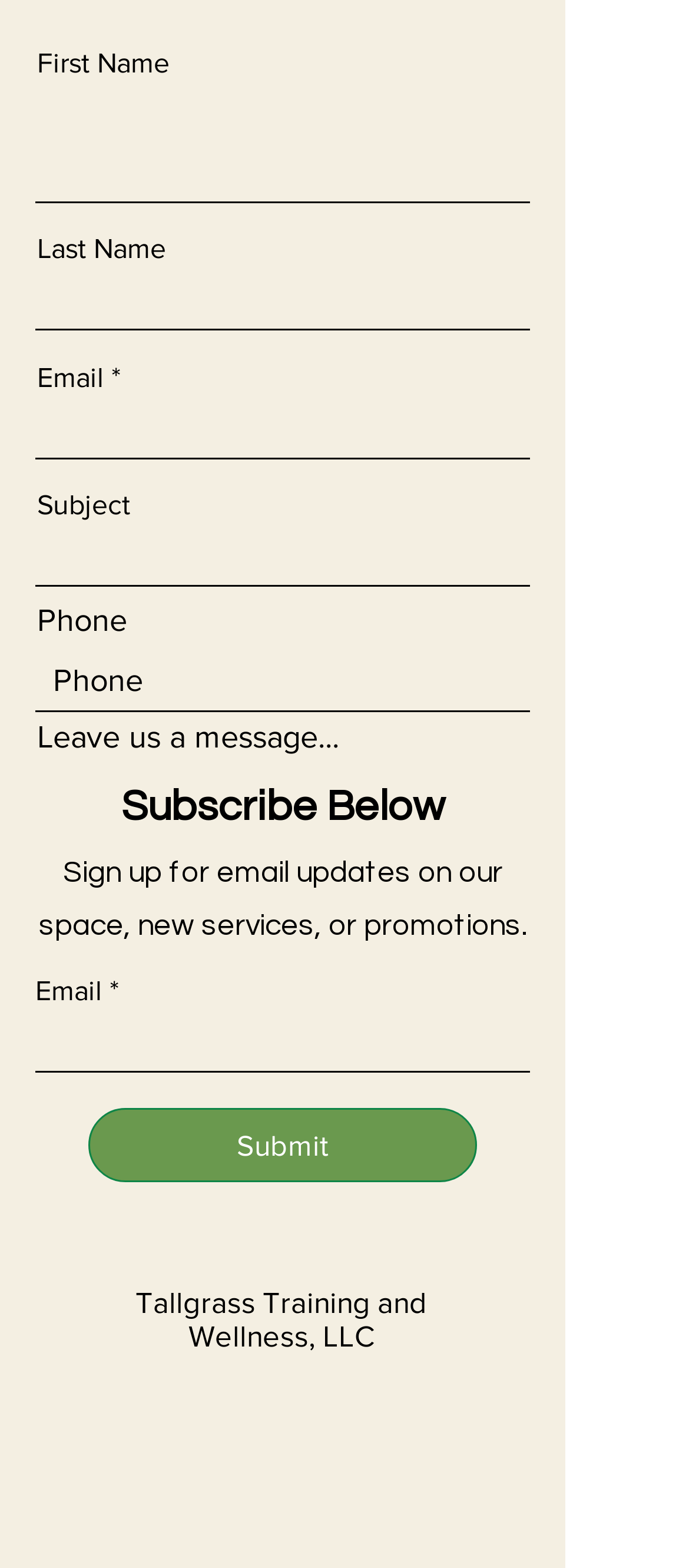Locate the bounding box coordinates of the element you need to click to accomplish the task described by this instruction: "Click submit".

[0.128, 0.575, 0.692, 0.623]